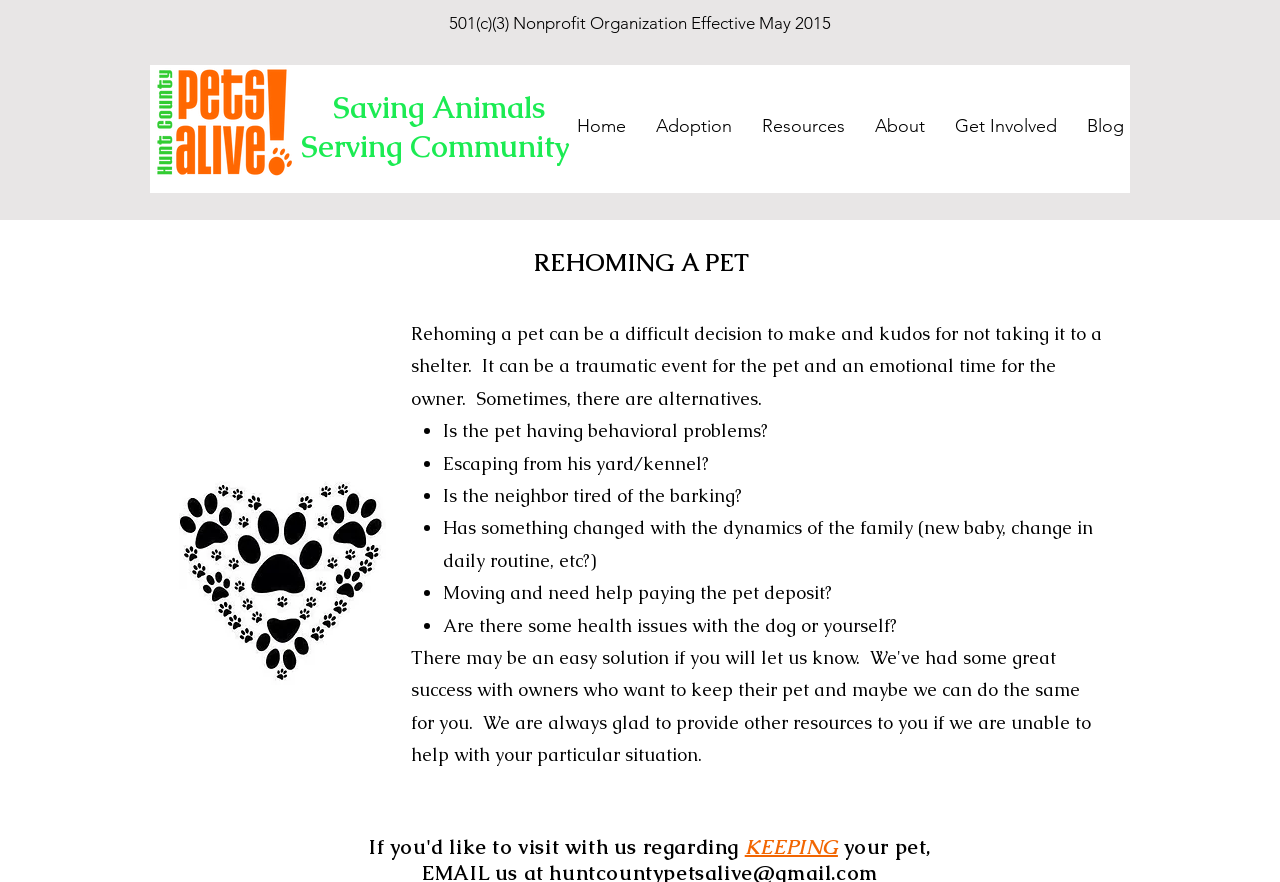What is the organization's status?
Provide a detailed and well-explained answer to the question.

The organization's status is mentioned at the top of the webpage, indicating that it is a 501(c)(3) Nonprofit Organization, effective May 2015.